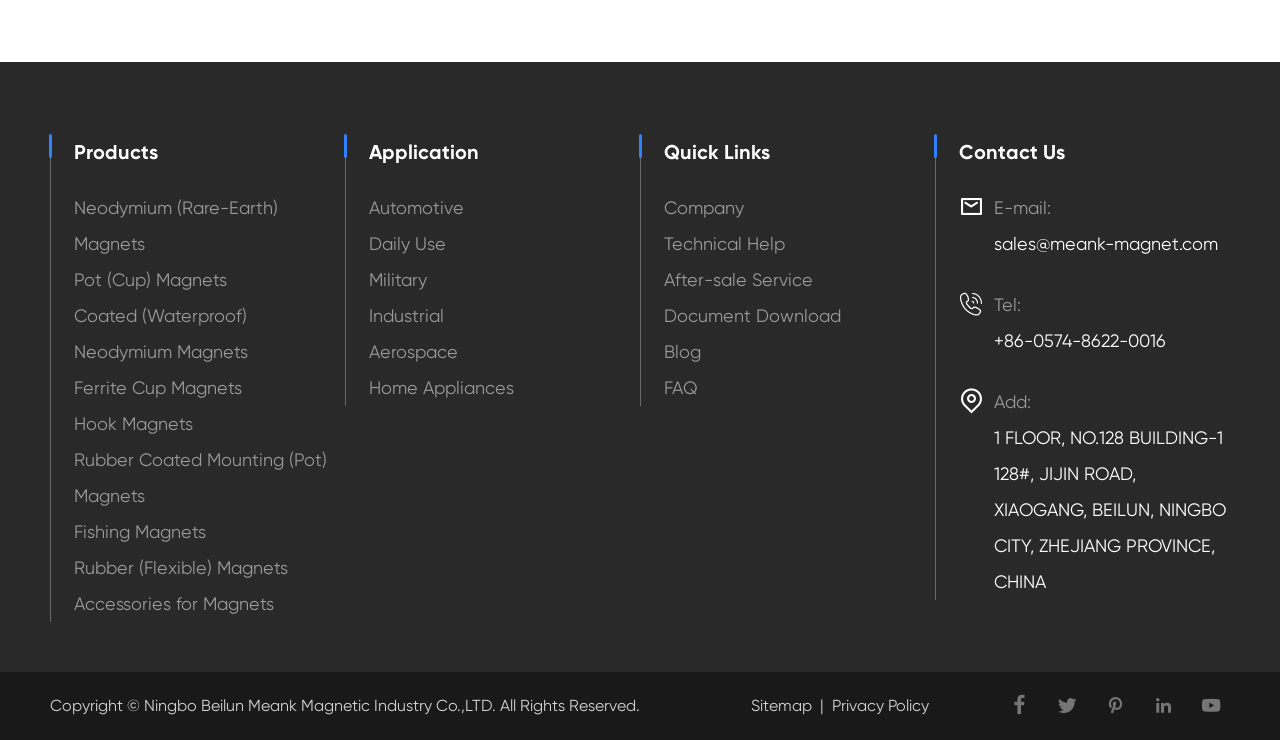Answer the question below with a single word or a brief phrase: 
What is the company's location?

Ningbo City, Zhejiang Province, China